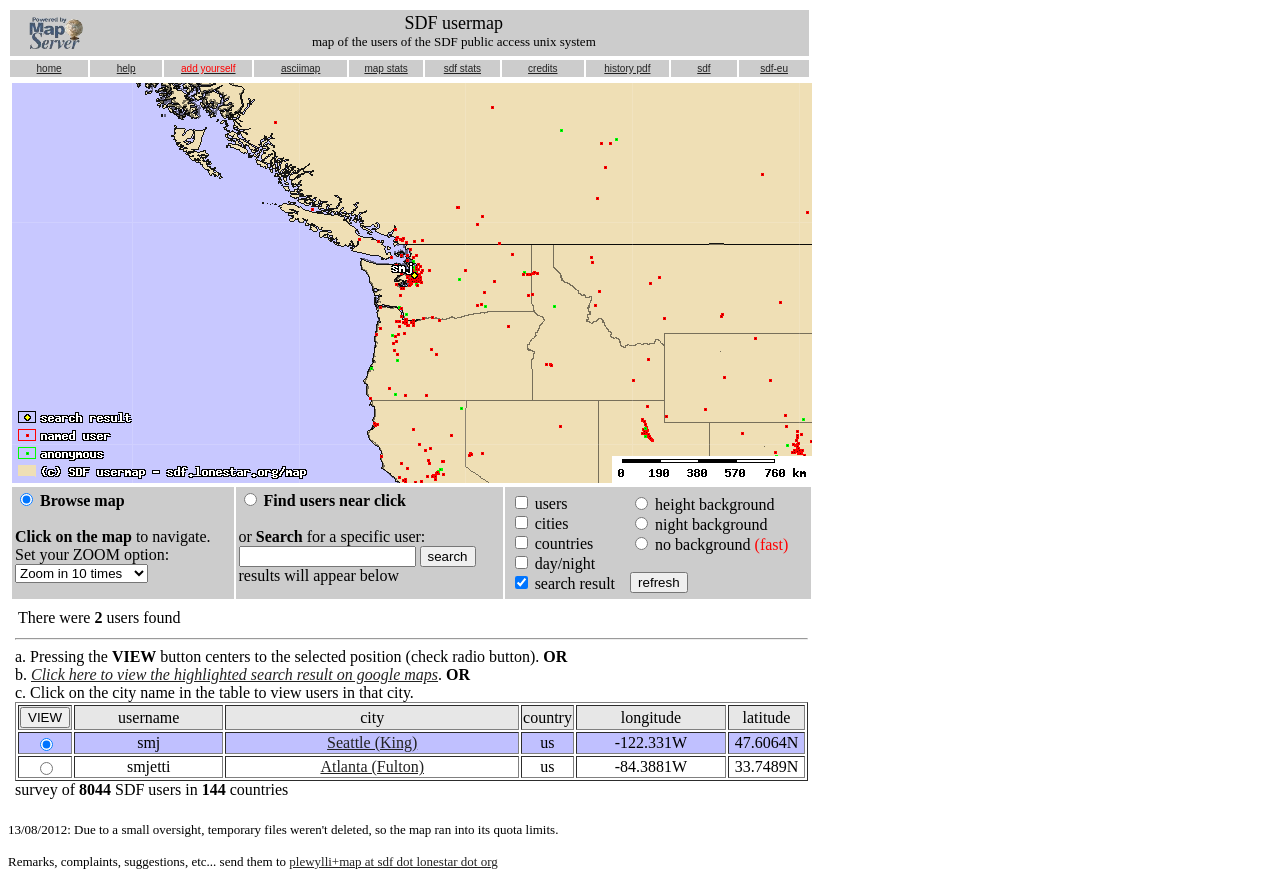Please specify the coordinates of the bounding box for the element that should be clicked to carry out this instruction: "search for a specific user". The coordinates must be four float numbers between 0 and 1, formatted as [left, top, right, bottom].

[0.328, 0.627, 0.372, 0.651]